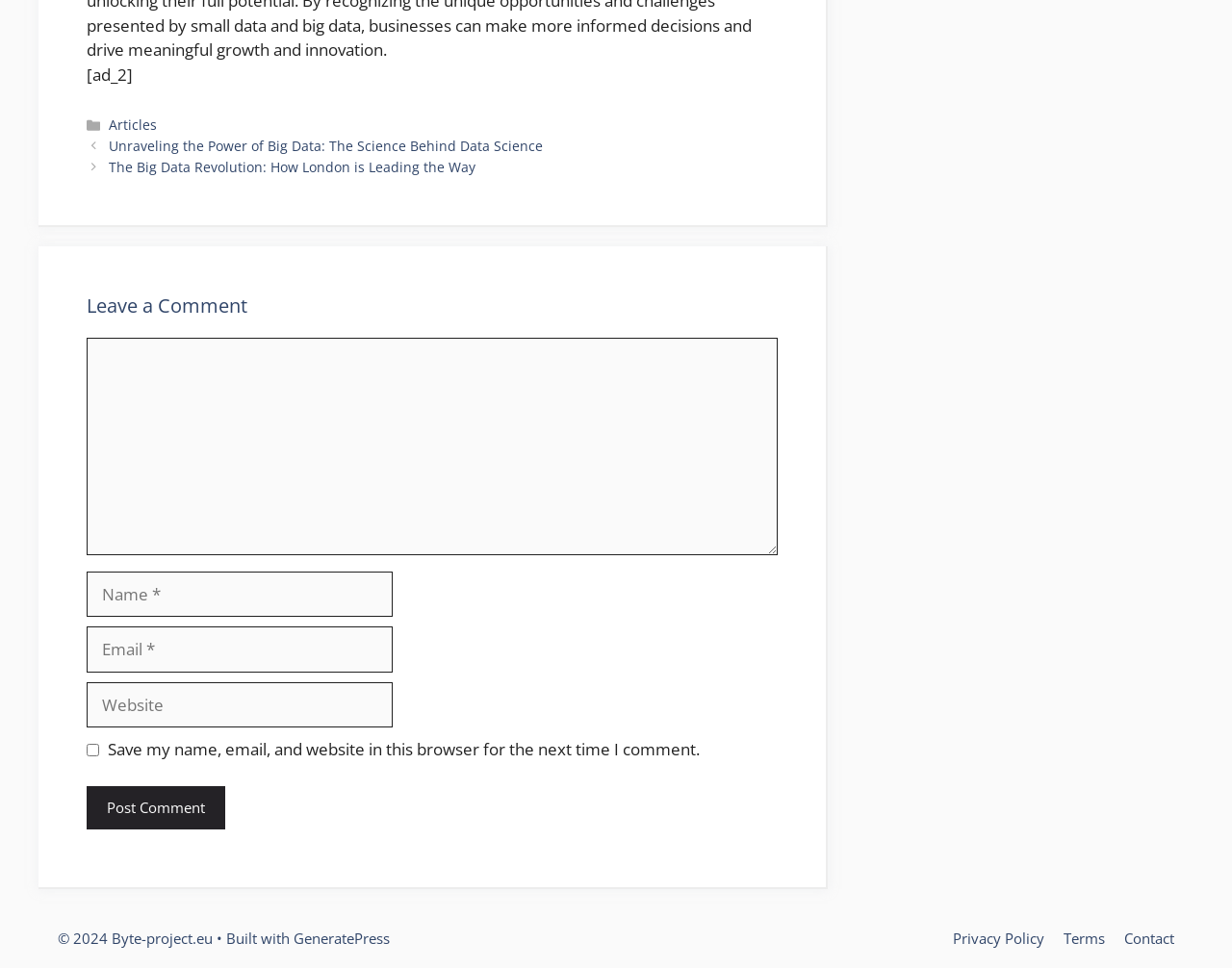Use the information in the screenshot to answer the question comprehensively: What is the label of the checkbox?

The checkbox is labeled as 'Save my name, email, and website in this browser for the next time I comment.' This checkbox is not checked by default.